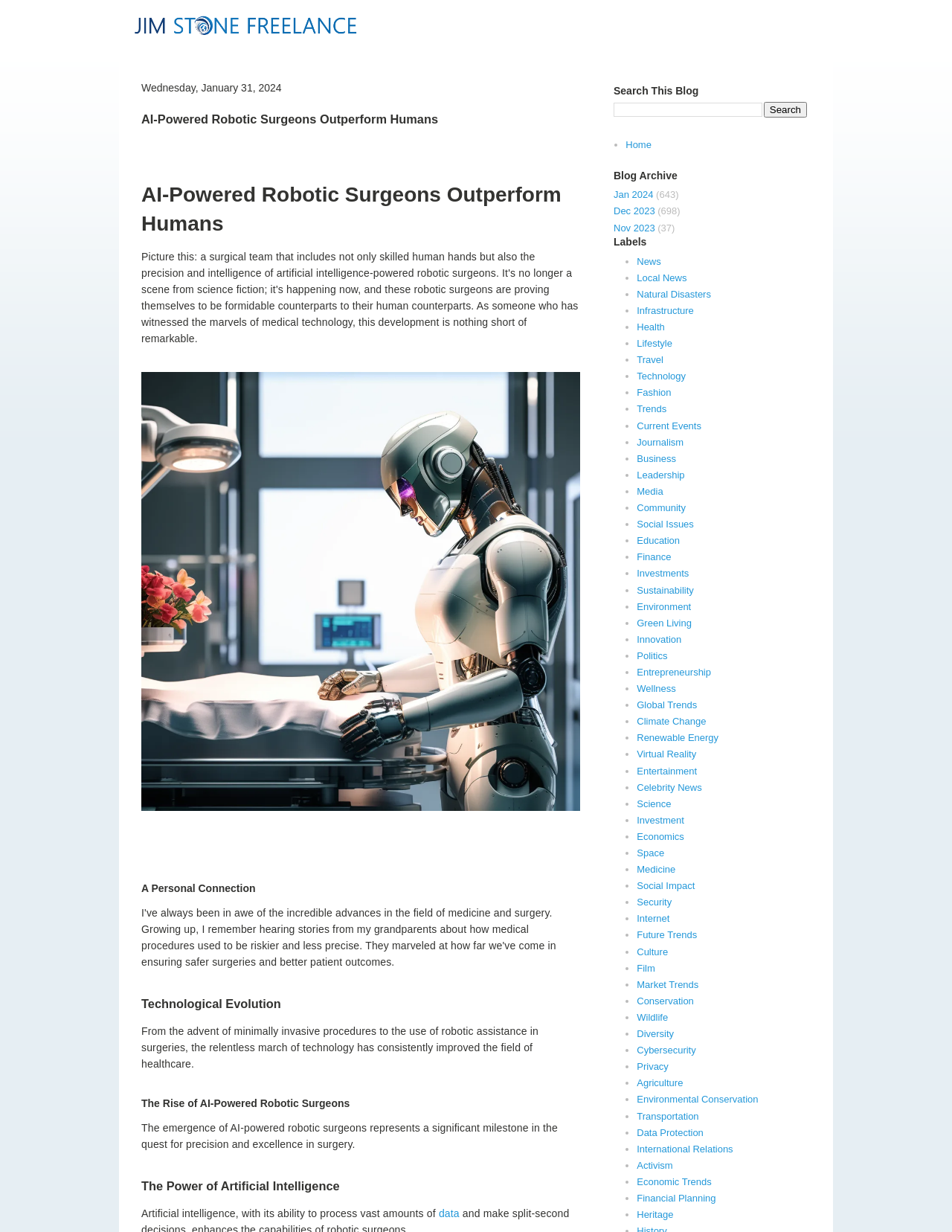What is the focus of the blog post?
Using the visual information, answer the question in a single word or phrase.

The rise of AI-powered robotic surgeons